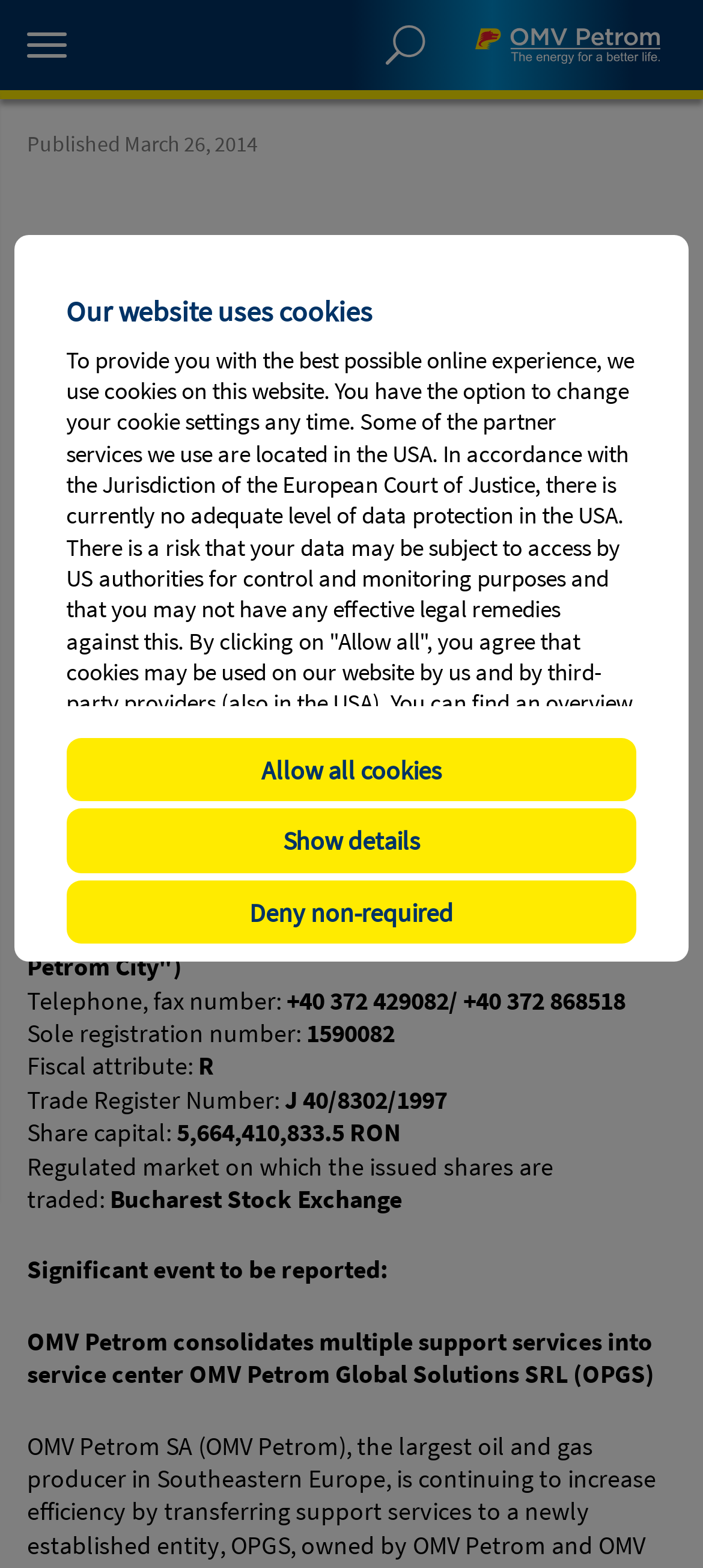Review the image closely and give a comprehensive answer to the question: What is the regulated market where the issued shares are traded?

I found the answer by searching for the text 'Regulated market on which the issued shares are traded:' and then looking at the text that follows it. The answer is 'Bucharest Stock Exchange', which is located in the section that lists the details of the issuer.